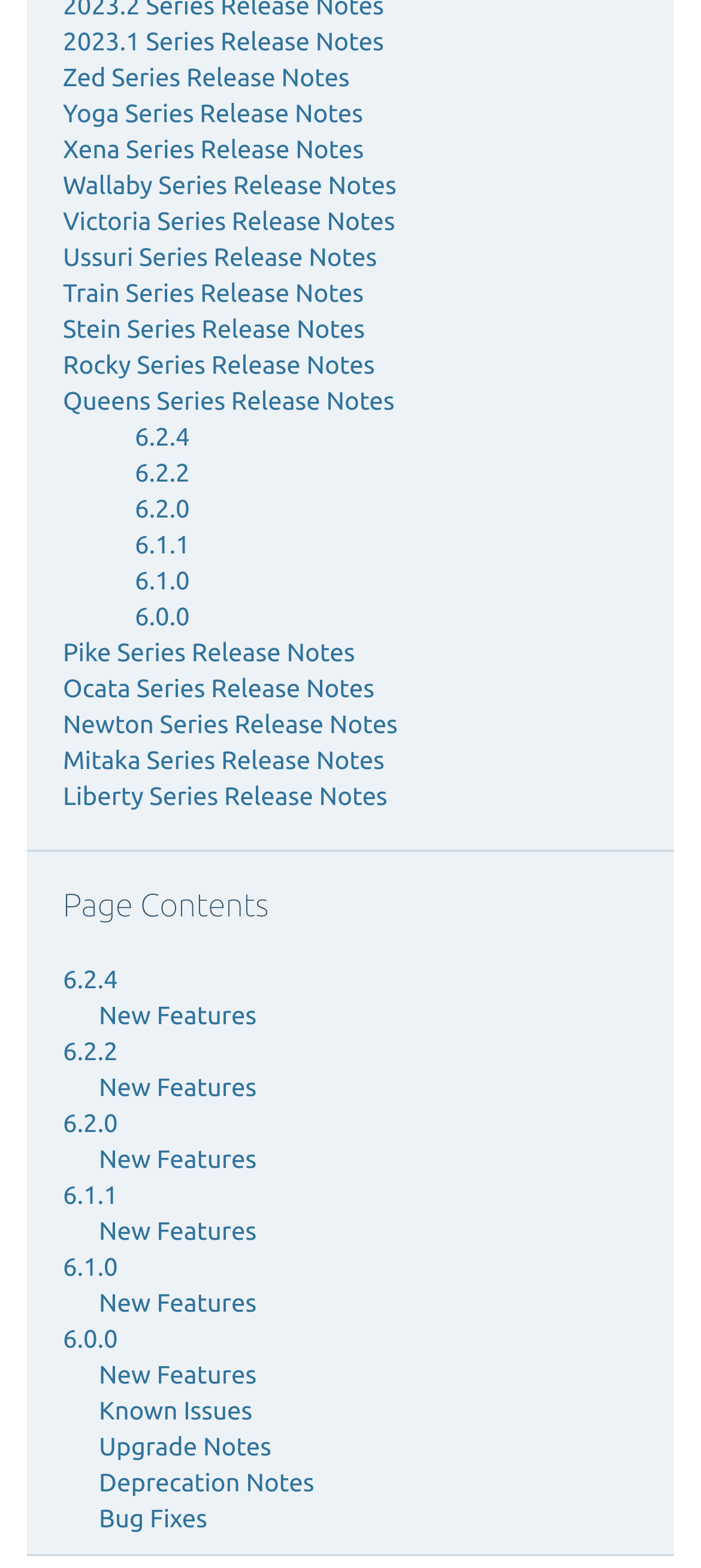Identify the bounding box coordinates of the section that should be clicked to achieve the task described: "Explore Stein Series Release Notes".

[0.09, 0.201, 0.521, 0.219]